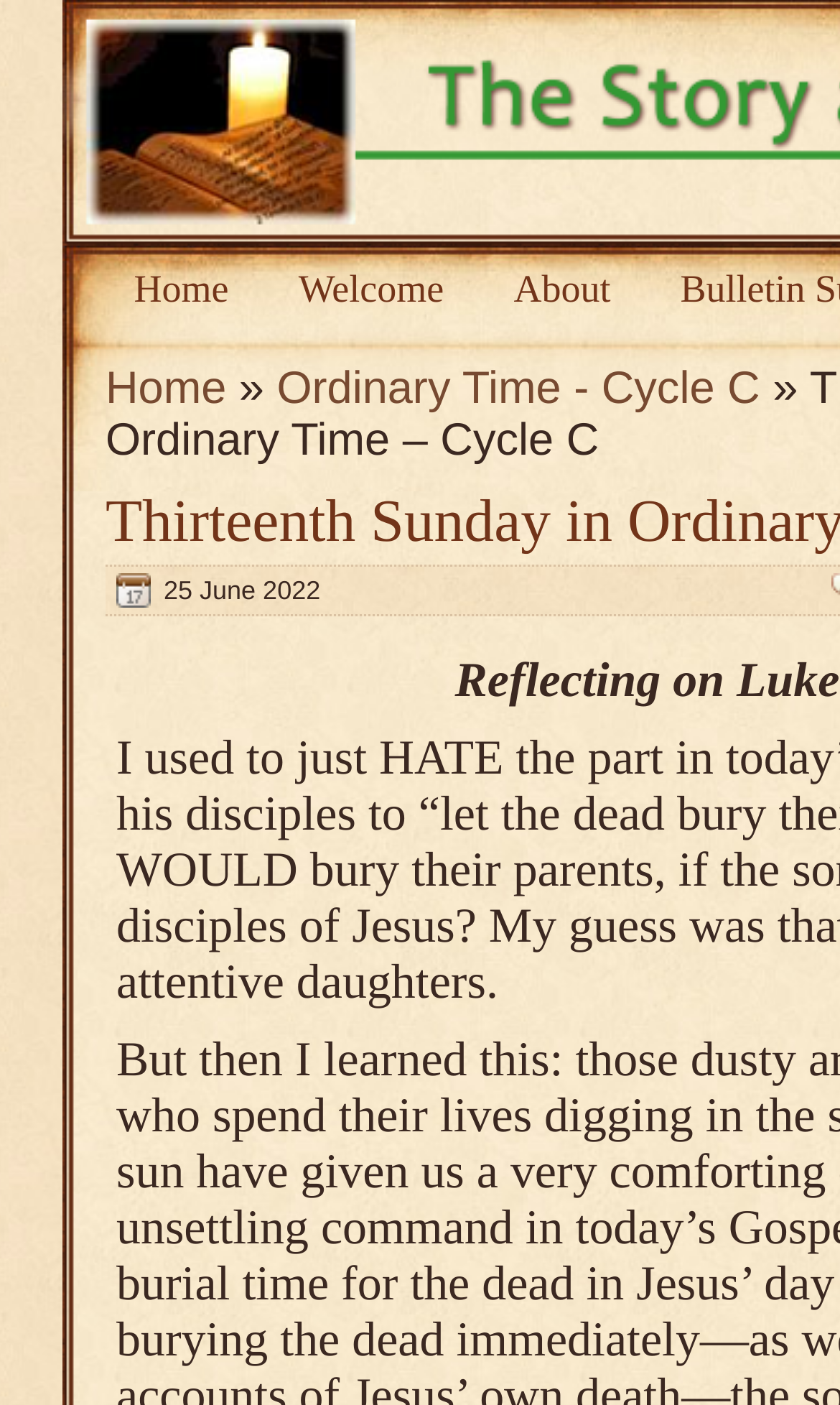Provide the bounding box coordinates for the UI element described in this sentence: "Welcome". The coordinates should be four float values between 0 and 1, i.e., [left, top, right, bottom].

[0.314, 0.189, 0.57, 0.221]